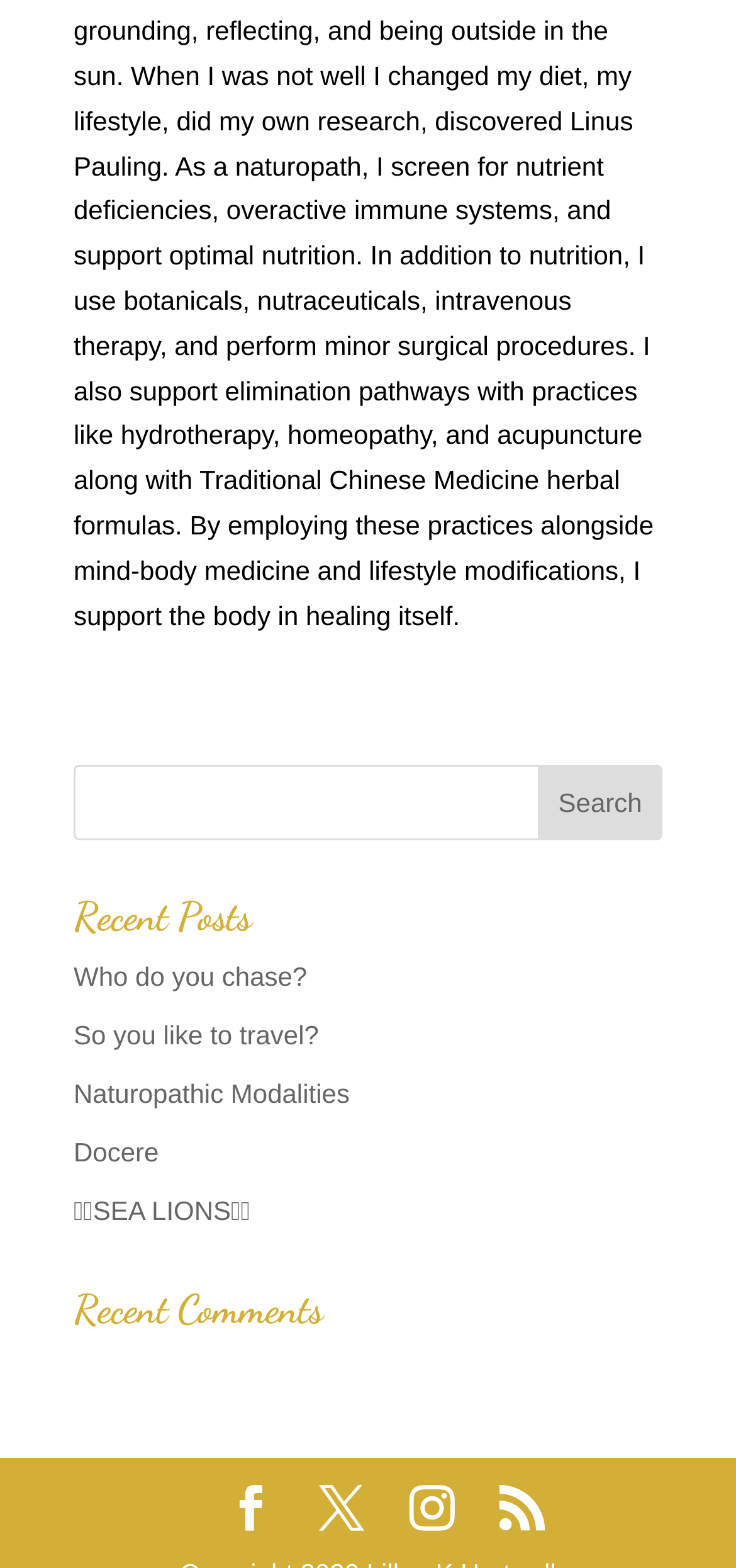Pinpoint the bounding box coordinates of the element you need to click to execute the following instruction: "read 'Who do you chase?' post". The bounding box should be represented by four float numbers between 0 and 1, in the format [left, top, right, bottom].

[0.1, 0.613, 0.417, 0.633]